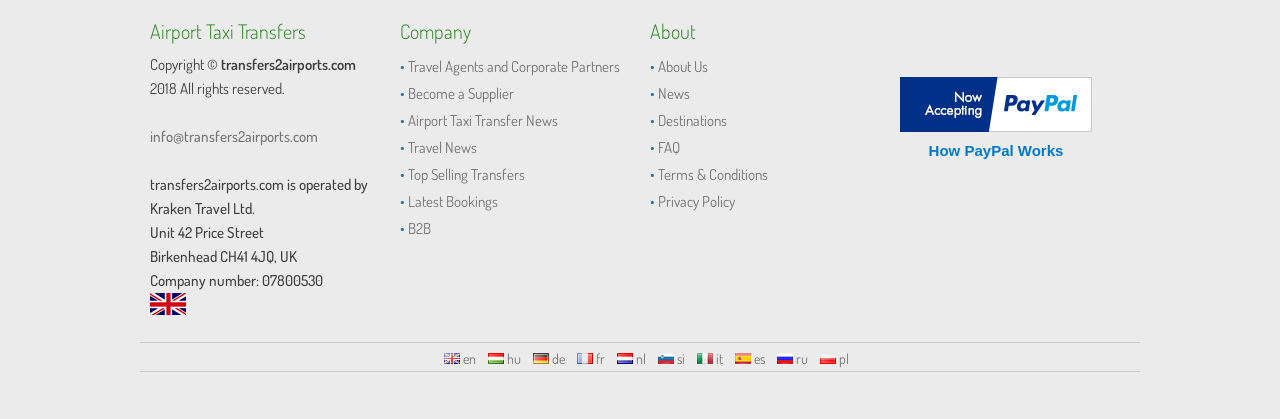What payment method is now accepted by transfers2airports.com?
Please answer the question as detailed as possible.

The payment method that is now accepted by transfers2airports.com can be found in the bottom left corner of the webpage, where it is stated that 'Now accepting PayPal' with a PayPal logo.